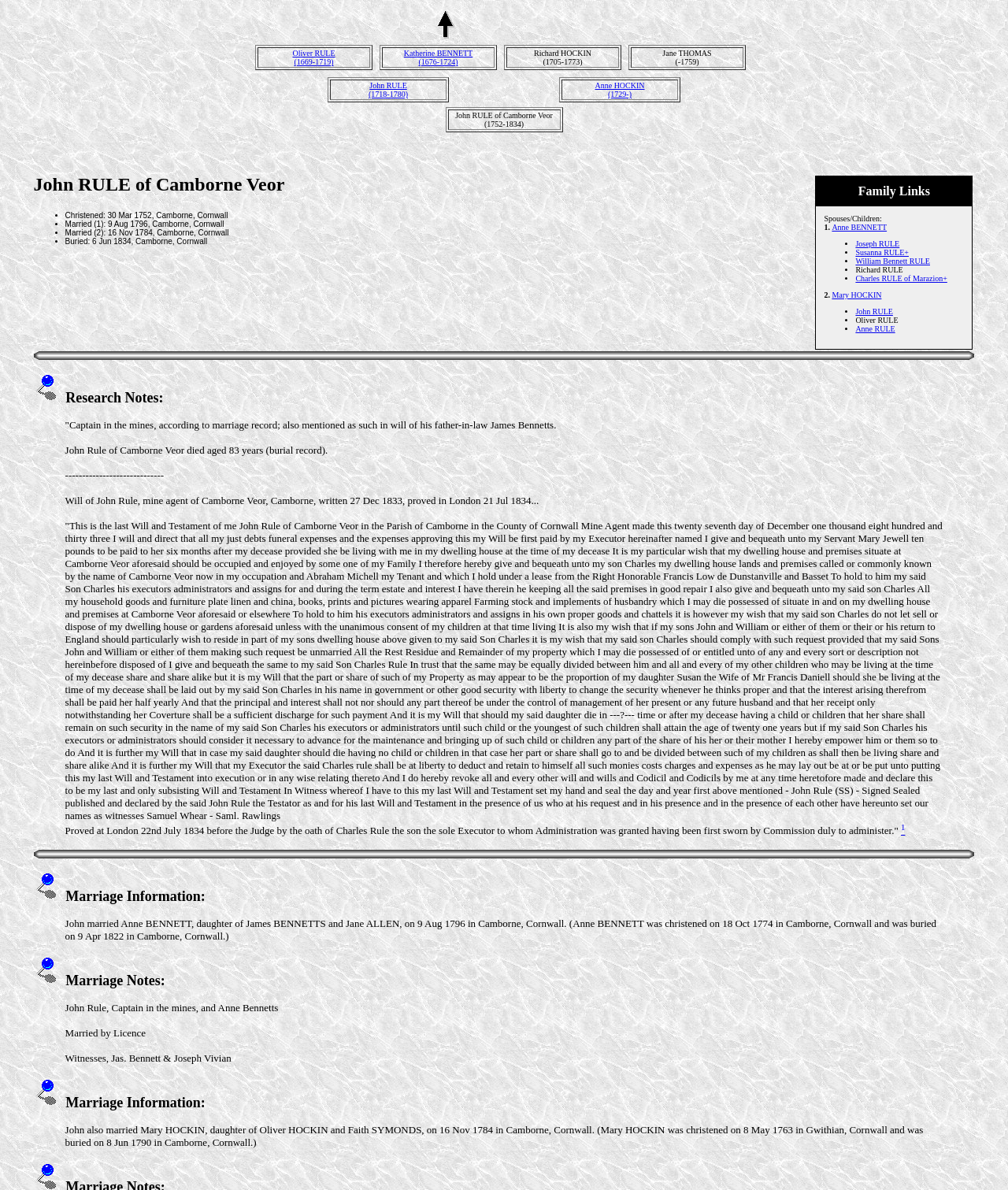Provide your answer in one word or a succinct phrase for the question: 
How many links are in the second table?

3